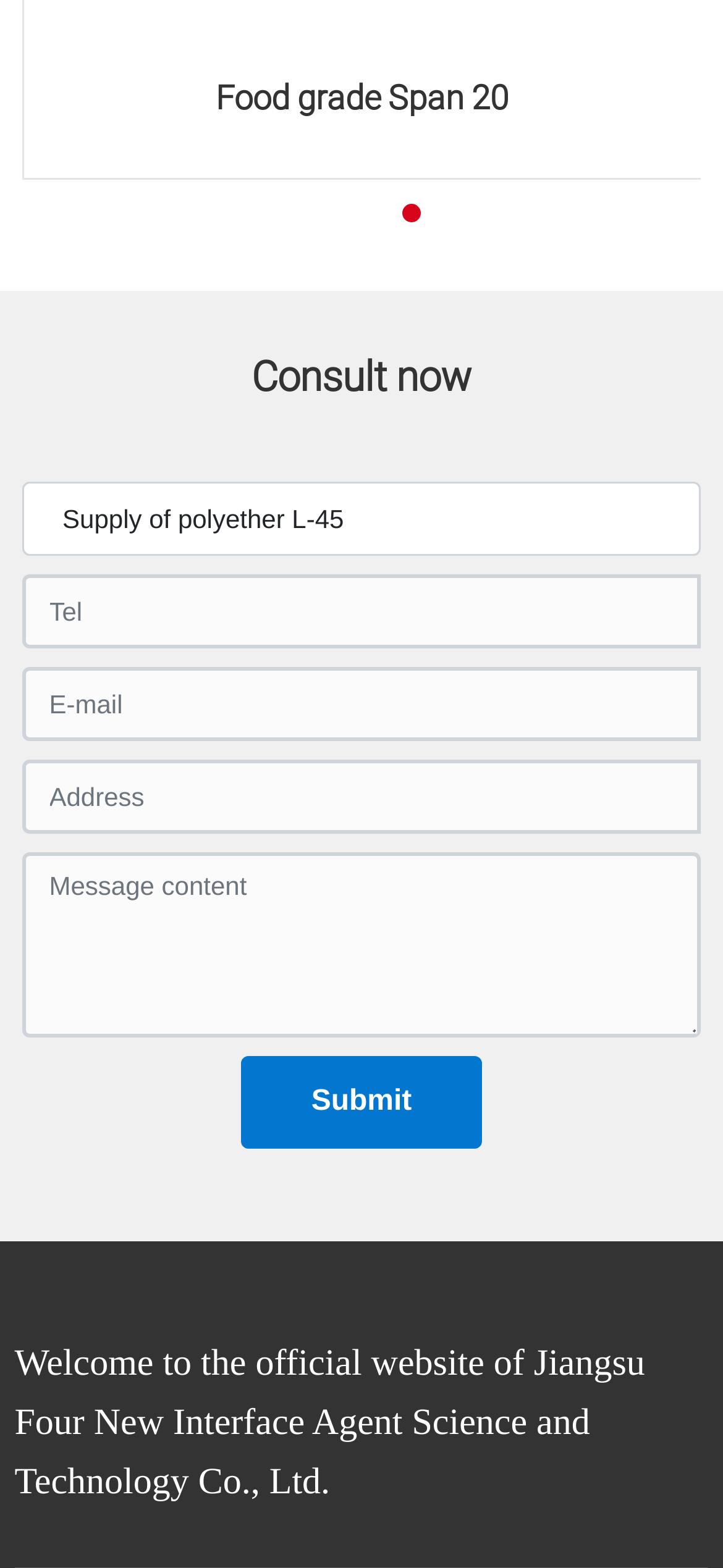Find the bounding box coordinates for the area that should be clicked to accomplish the instruction: "Click the 'Food grade Span 20' link".

[0.298, 0.05, 0.703, 0.075]